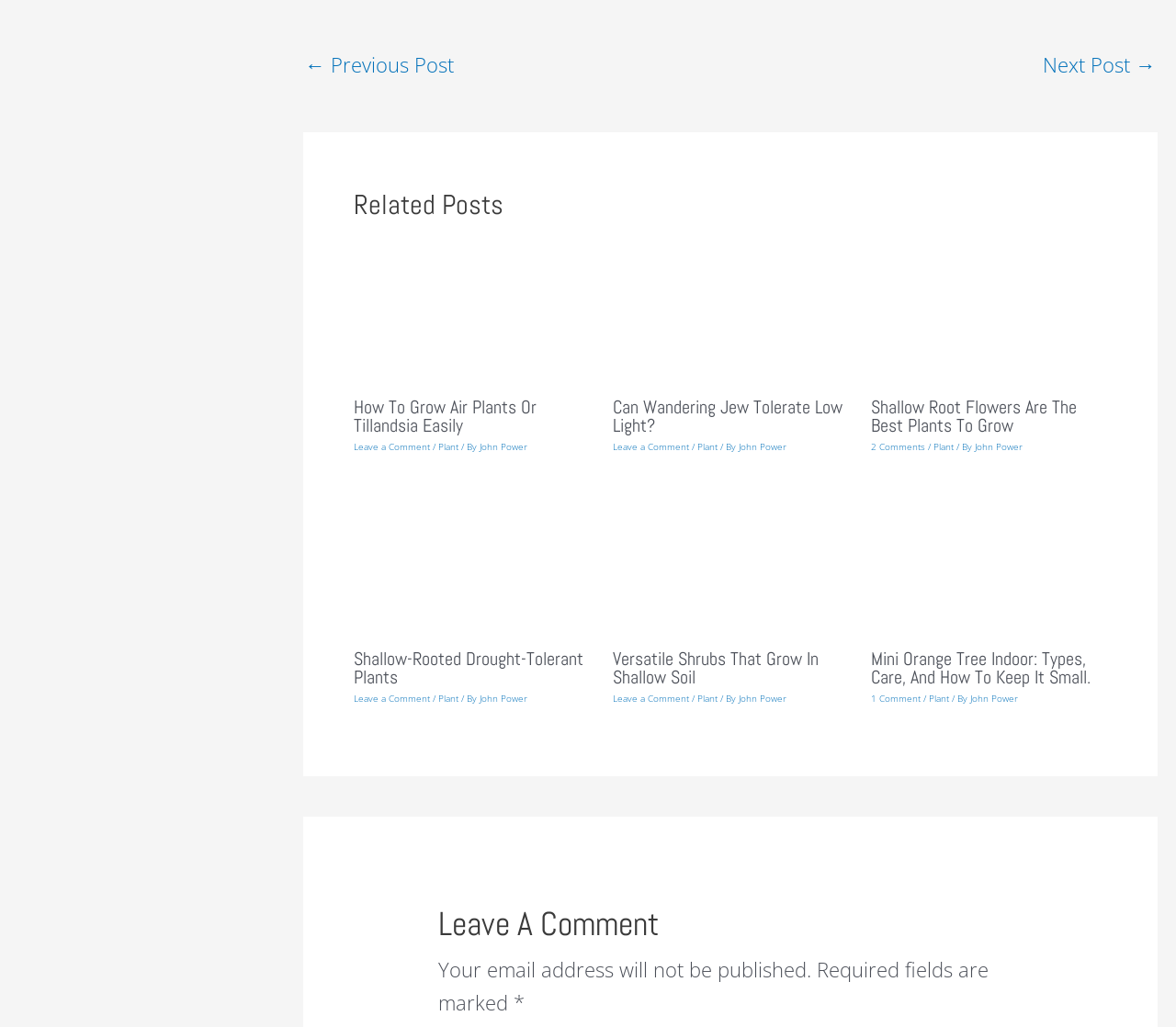Using the description: "Leave a Comment", determine the UI element's bounding box coordinates. Ensure the coordinates are in the format of four float numbers between 0 and 1, i.e., [left, top, right, bottom].

[0.301, 0.674, 0.366, 0.686]